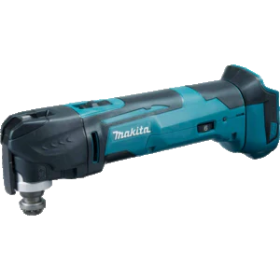Provide an in-depth description of all elements within the image.

The image showcases the **Makita DTM51Z 18V LXT Multi Tool**, featuring a sleek, ergonomic design predominantly in teal and black. This versatile tool is designed for various applications, making it an essential addition to both professional and DIY toolkits. The highlighted head of the tool suggests its capability for interchangeable attachments, allowing users to perform tasks ranging from sanding to cutting. Known for its reliable performance, the Makita DTM51Z emphasizes efficiency and comfort during use, aligning with Makita's reputation for high-quality power tools. The tool also carries an appealing aesthetic that reflects modern engineering and durability, ideal for both home improvement projects and construction jobs.